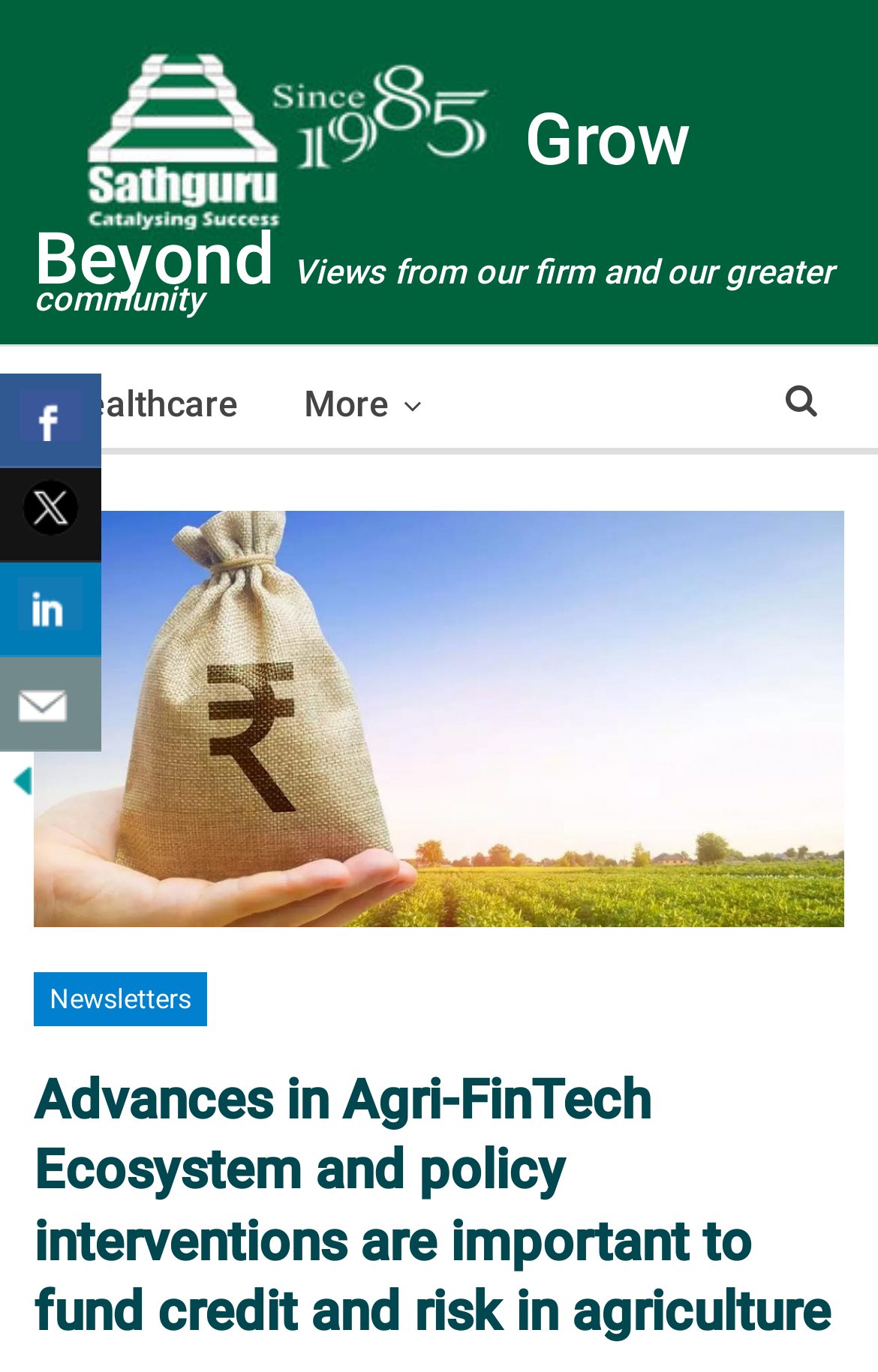Please study the image and answer the question comprehensively:
What is the purpose of the 'Hide Buttons' link?

I determined the answer by looking at the link element with the text 'Hide Buttons' and the image element with the same text, which suggests that clicking on it will hide the share buttons.